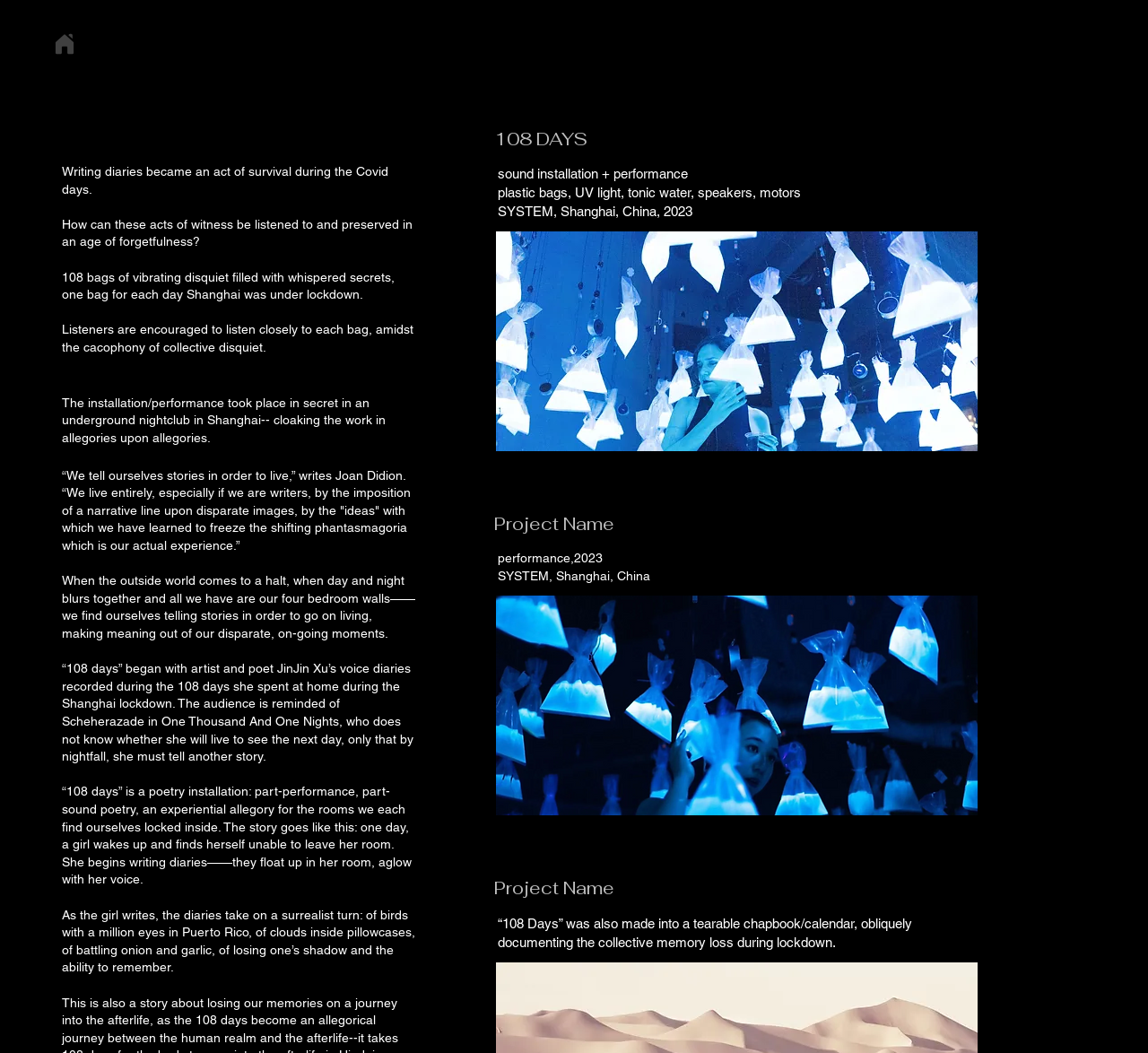What is the theme of the project '108 DAYS'? Based on the image, give a response in one word or a short phrase.

lockdown